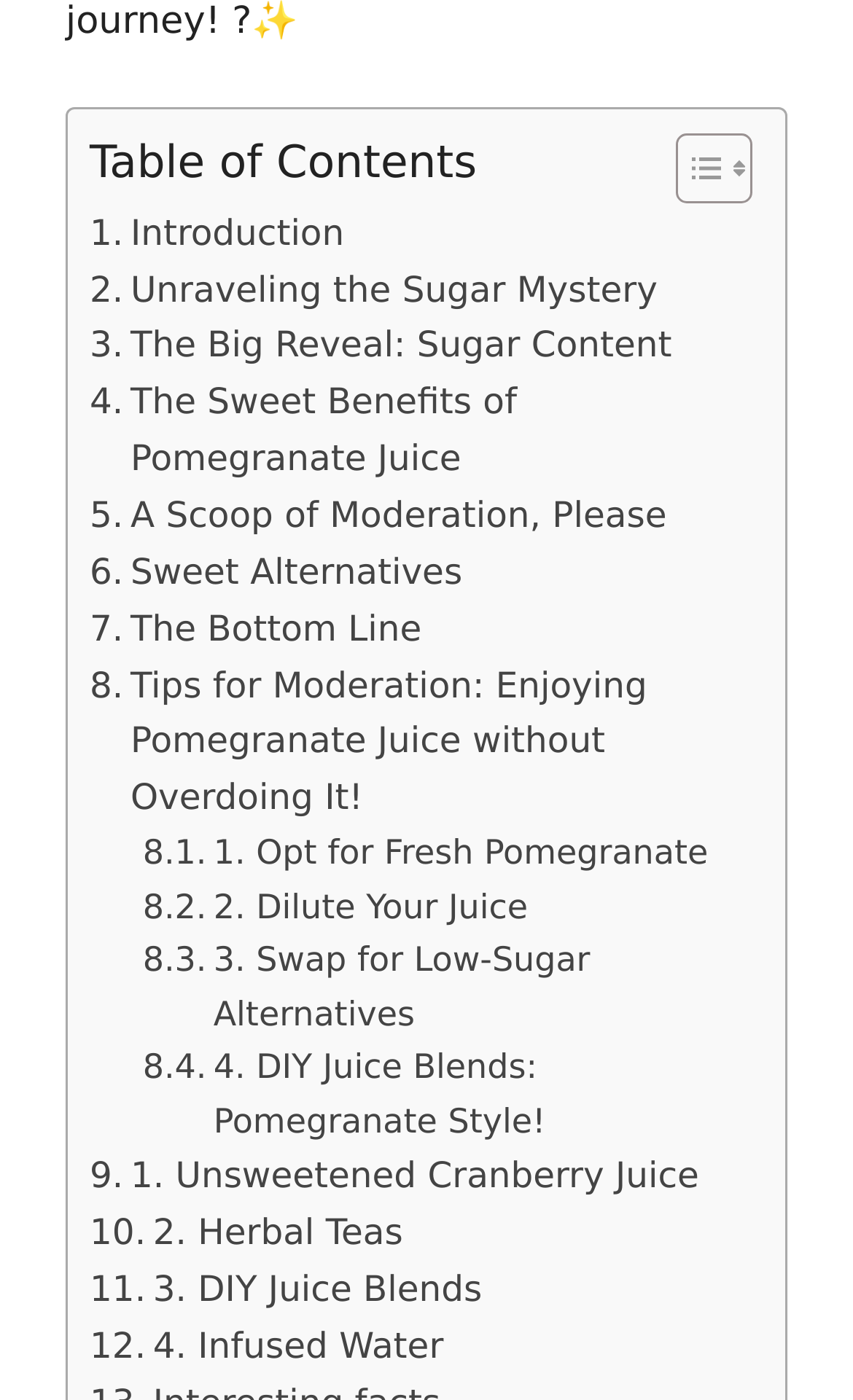Please determine the bounding box coordinates of the element to click in order to execute the following instruction: "Click on Table of Contents". The coordinates should be four float numbers between 0 and 1, specified as [left, top, right, bottom].

[0.754, 0.093, 0.869, 0.146]